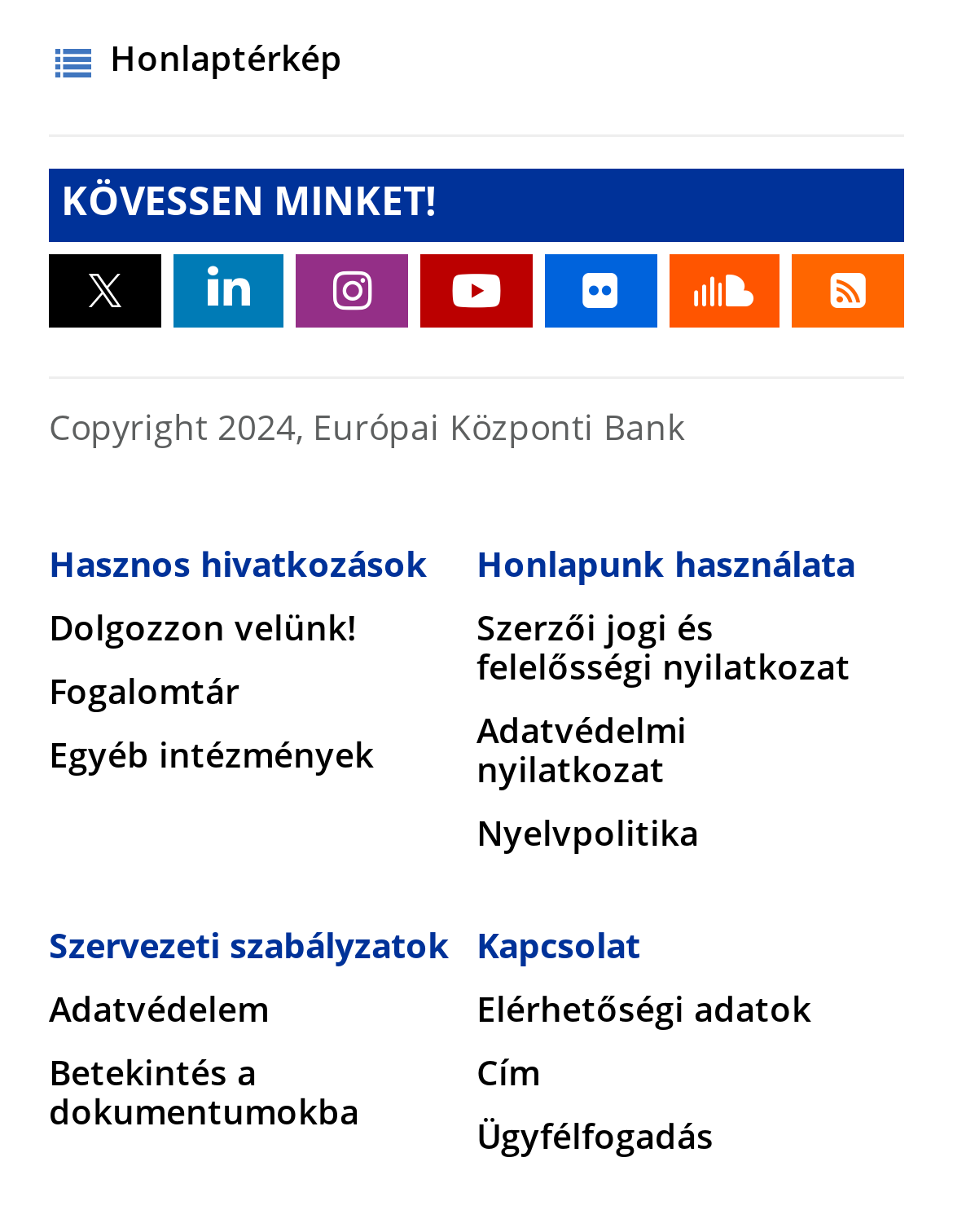Identify the bounding box coordinates of the region I need to click to complete this instruction: "Click on the 'Honlaptérkép' link".

[0.115, 0.02, 0.359, 0.084]